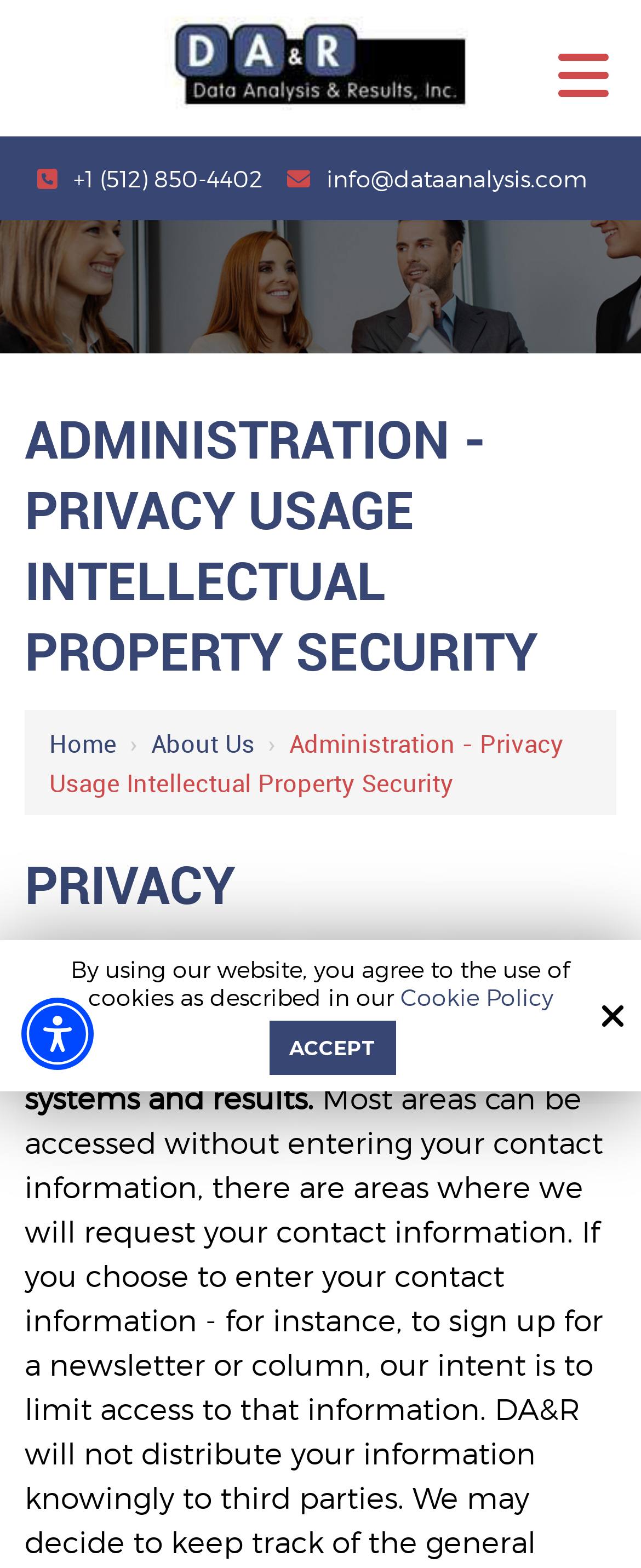Identify the bounding box of the HTML element described as: "About Us".

[0.236, 0.464, 0.397, 0.485]